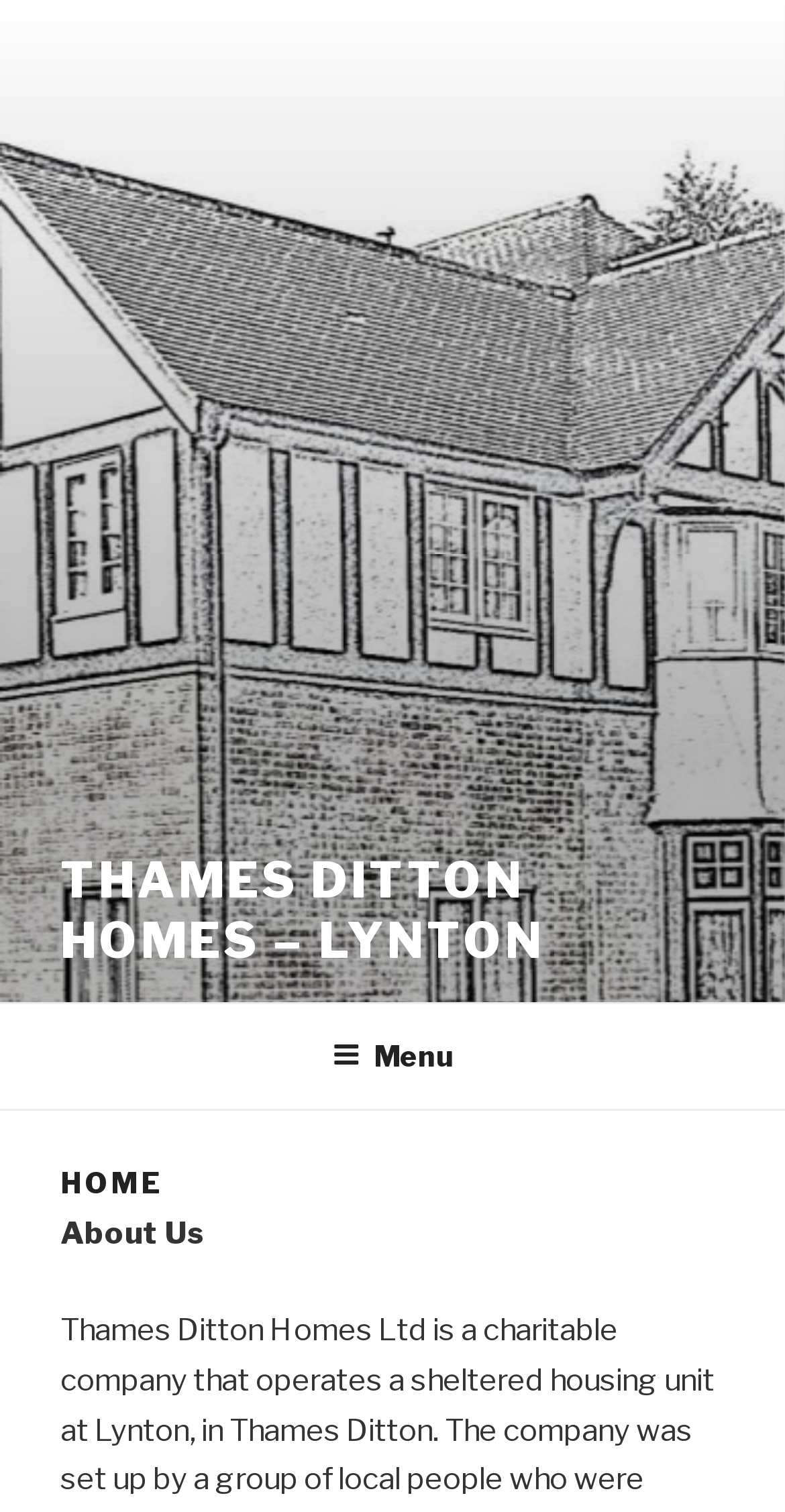What is the purpose of the 'Skip to content' link?
Please ensure your answer to the question is detailed and covers all necessary aspects.

The 'Skip to content' link is typically used to allow users to bypass the navigation menu and go directly to the main content of the page. This link is usually provided for accessibility purposes.